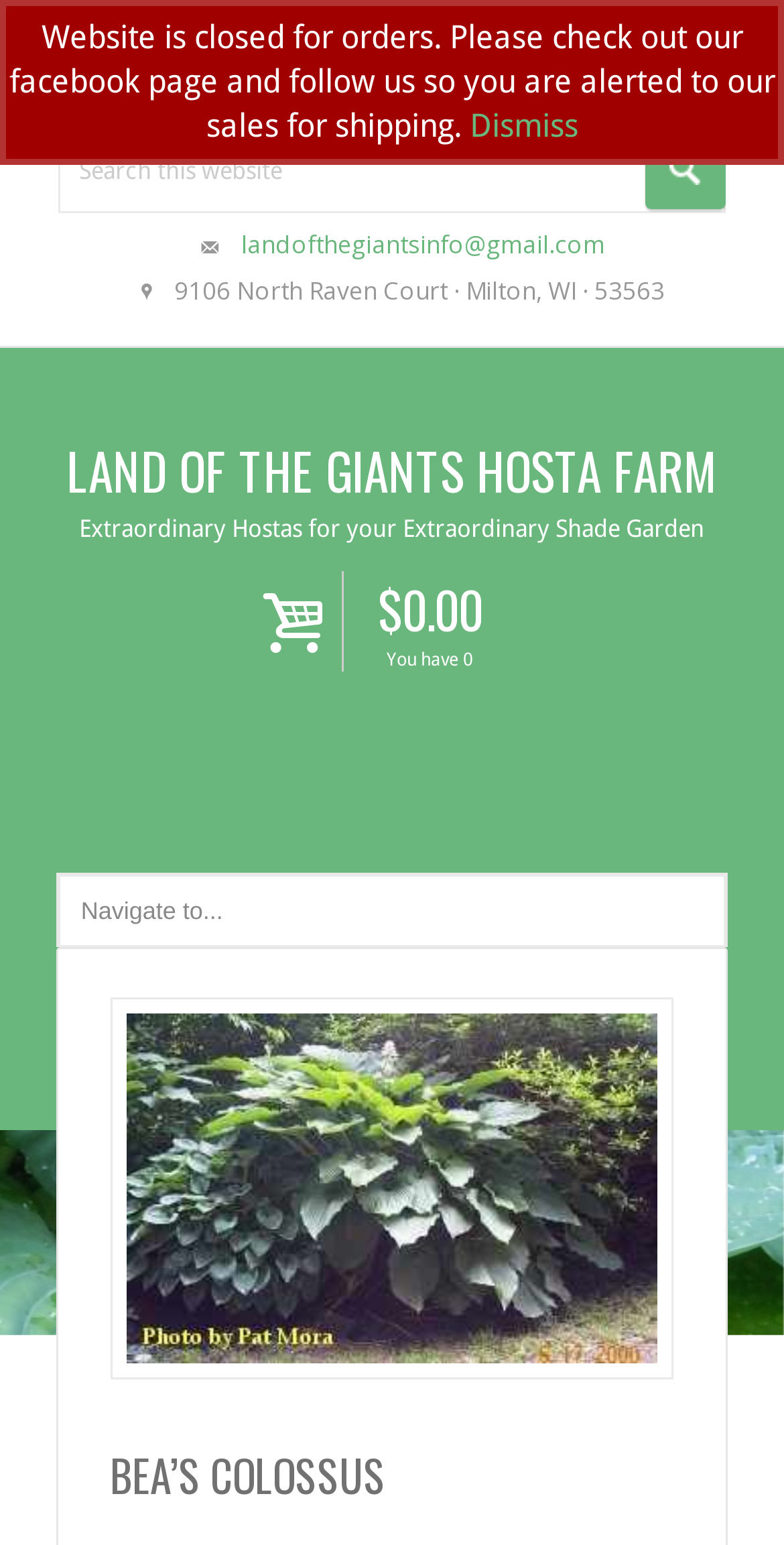From the element description Menu, predict the bounding box coordinates of the UI element. The coordinates must be specified in the format (top-left x, top-left y, bottom-right x, bottom-right y) and should be within the 0 to 1 range.

None